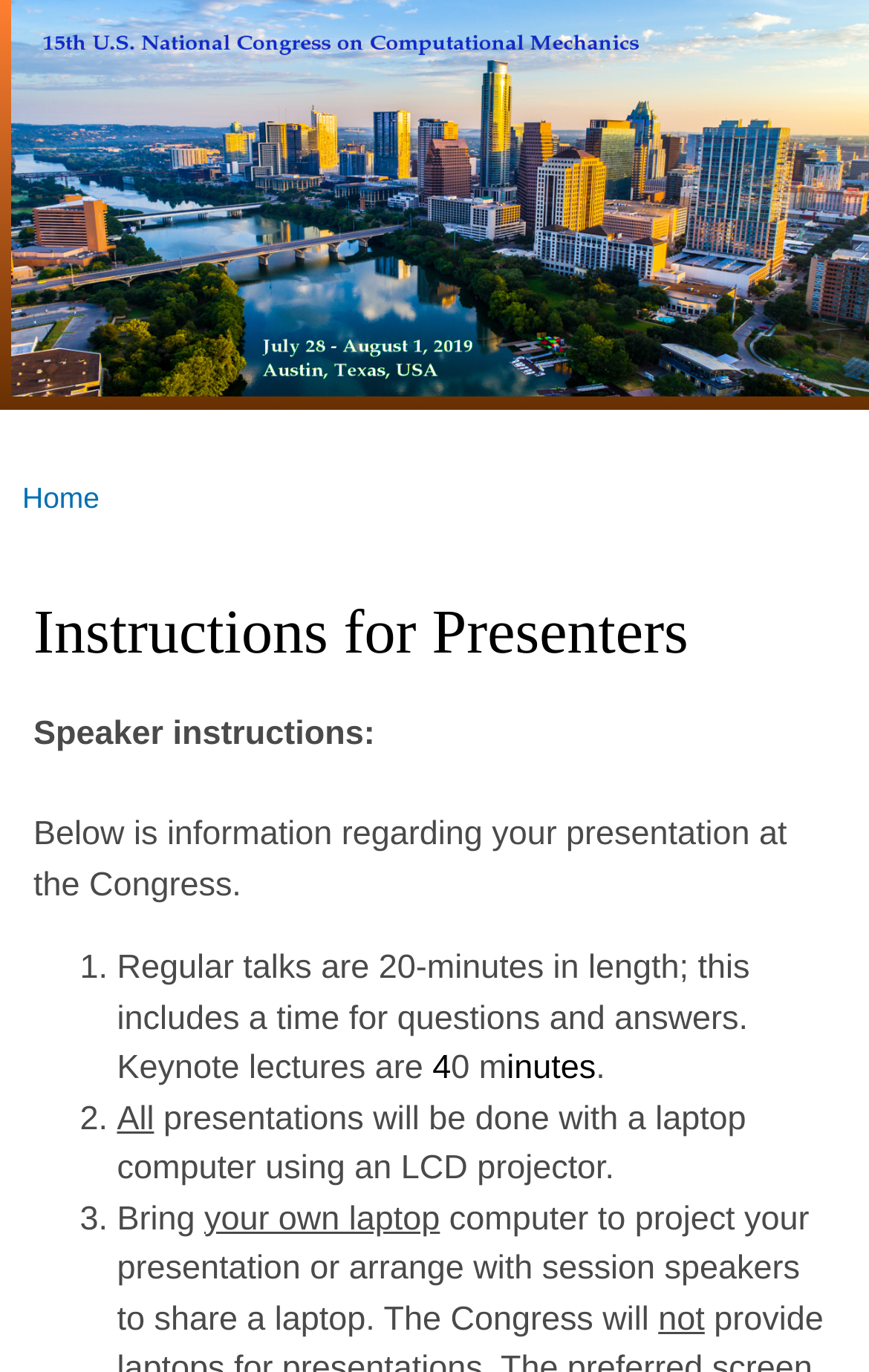What is required for presentations?
Please give a detailed answer to the question using the information shown in the image.

According to the instructions, all presentations will be done with a laptop computer using an LCD projector, and it is recommended to bring your own laptop computer to project your presentation.